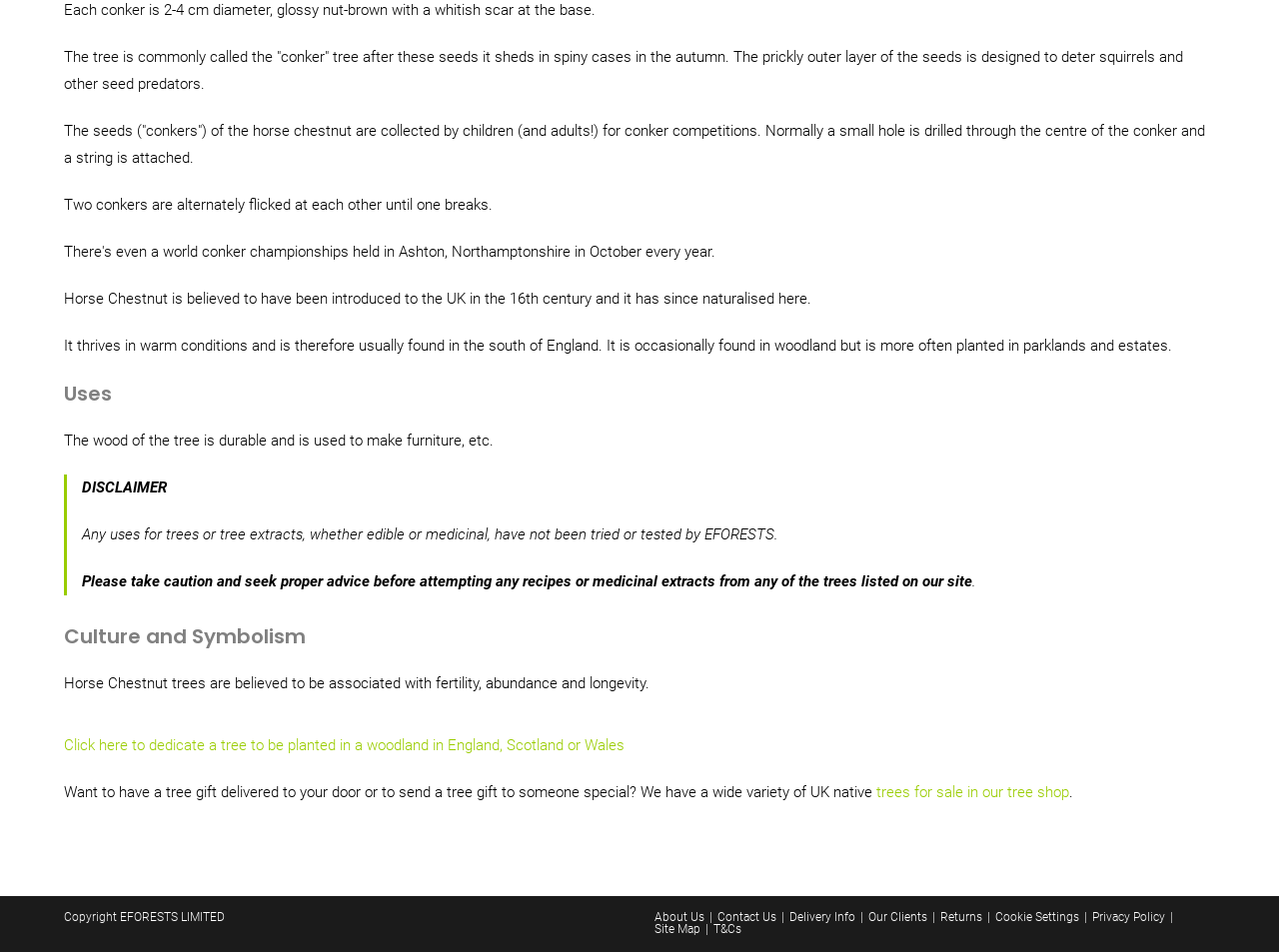Please identify the bounding box coordinates of the area that needs to be clicked to fulfill the following instruction: "Click 'Click here to dedicate a tree to be planted in a woodland in England, Scotland or Wales'."

[0.05, 0.773, 0.488, 0.792]